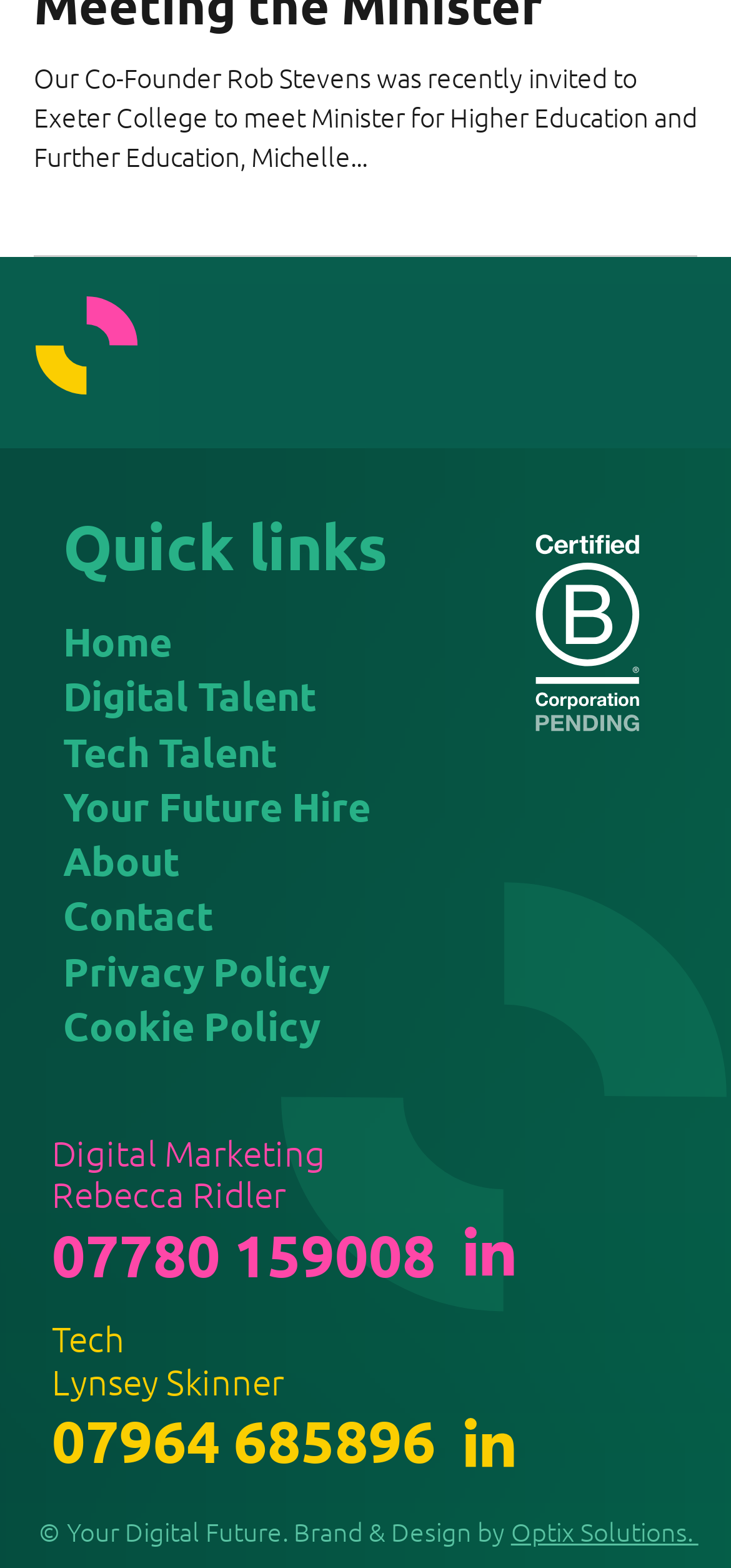Please specify the bounding box coordinates of the element that should be clicked to execute the given instruction: 'Click on 'About''. Ensure the coordinates are four float numbers between 0 and 1, expressed as [left, top, right, bottom].

[0.086, 0.532, 0.245, 0.565]